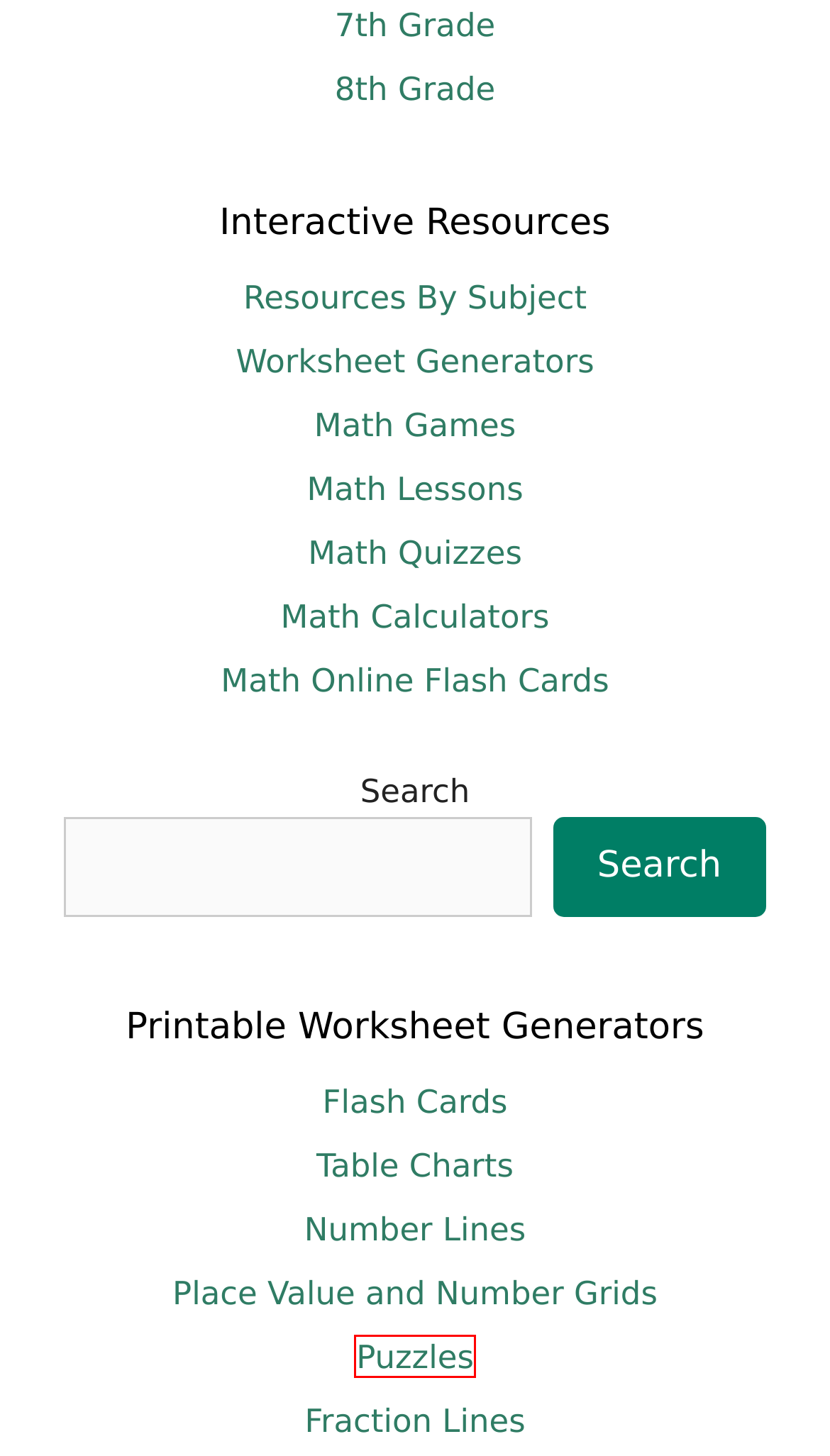Look at the screenshot of a webpage with a red bounding box and select the webpage description that best corresponds to the new page after clicking the element in the red box. Here are the options:
A. Math resources & worksheet generators by Subject | Helping with Math
B. Place Value Charts, Number Grids and Other Math Charts | Helping with Math
C. 8th Grade Worksheets & Other Resources | Helping with Math
D. Math Number Lines | Common-Core Resources For Kids
E. Table Charts For Math | Times Table & Multiplication Table Charts
F. Math Tests and Quizzes | Helping with Math
G. Math Puzzles | Helping with Math
H. Fraction lines | Helping with Math

G